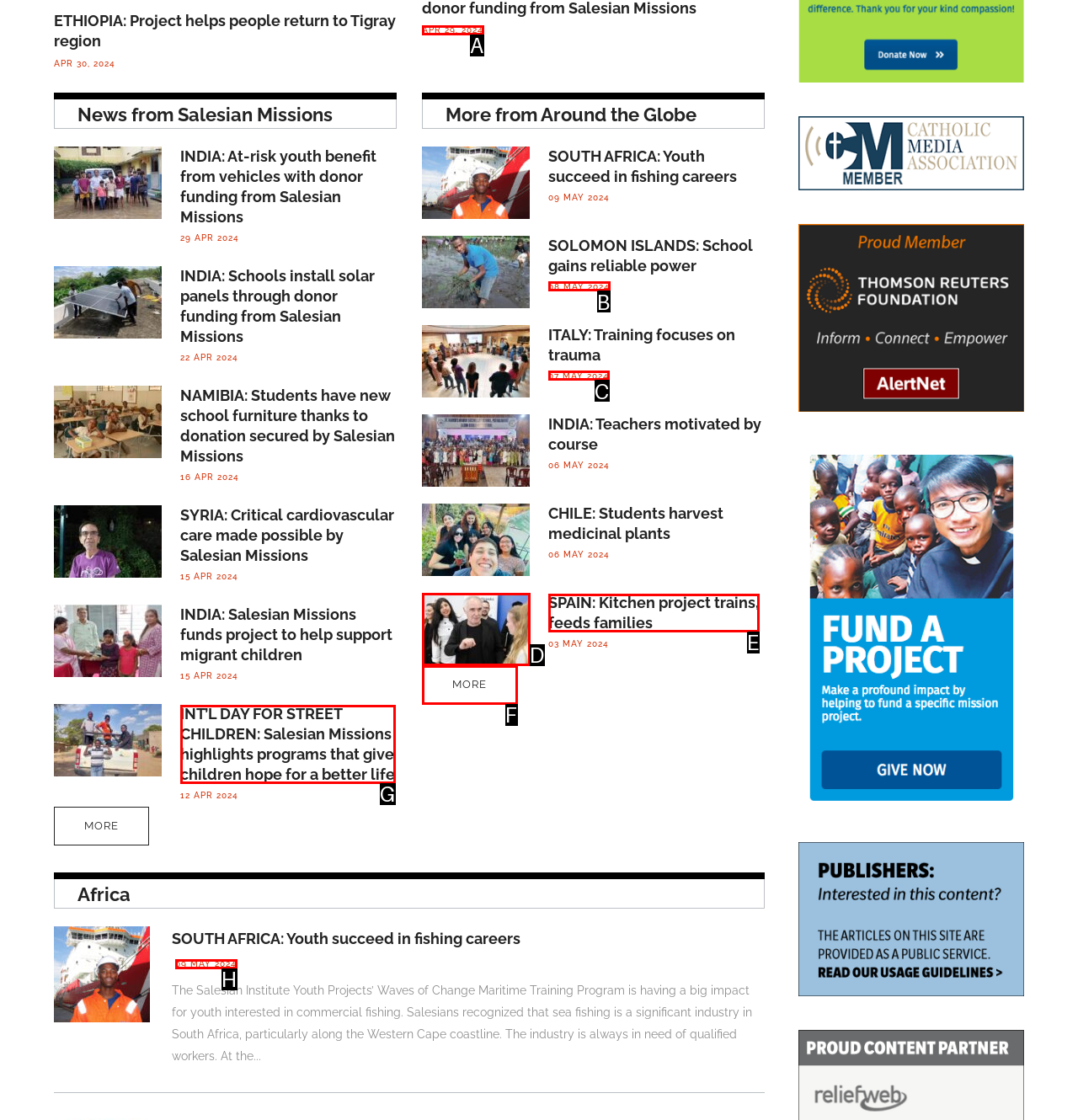Select the HTML element that corresponds to the description: 09 May 2024. Answer with the letter of the matching option directly from the choices given.

H